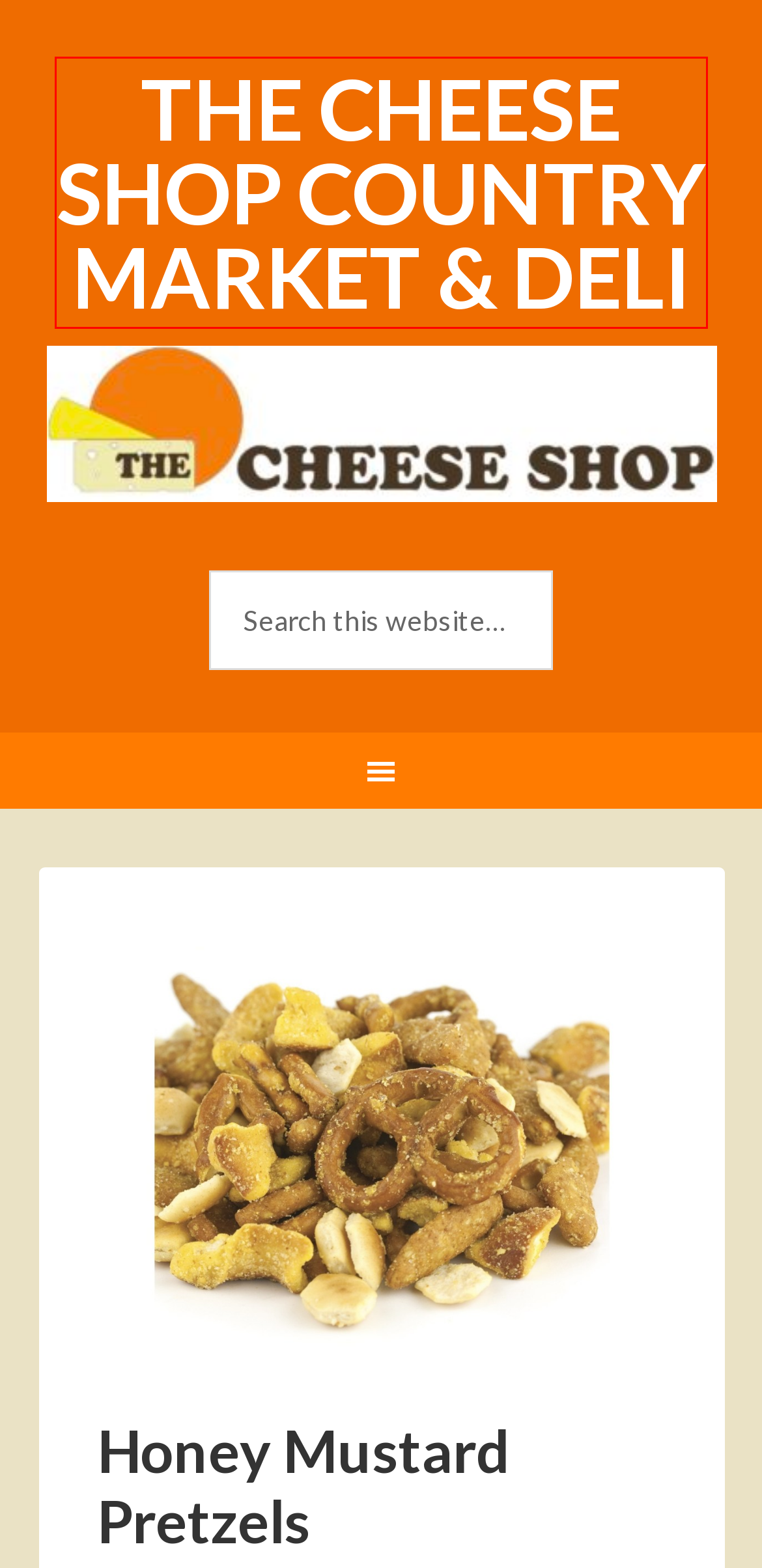Given a screenshot of a webpage with a red bounding box, please pick the webpage description that best fits the new webpage after clicking the element inside the bounding box. Here are the candidates:
A. Themes Archive - StudioPress
B. Honey Mustard Pretzel Pieces - The Cheese Shop Country Market & Deli
C. Blog Tool, Publishing Platform, and CMS – WordPress.org
D. Snack Mixes Archives - The Cheese Shop Country Market & Deli
E. About the Parkway - Blue Ridge Parkway
F. Ginger Snaps - The Cheese Shop
G. Home - The Cheese Shop Country Market & Deli
H. Snacks Archives - The Cheese Shop Country Market & Deli

G